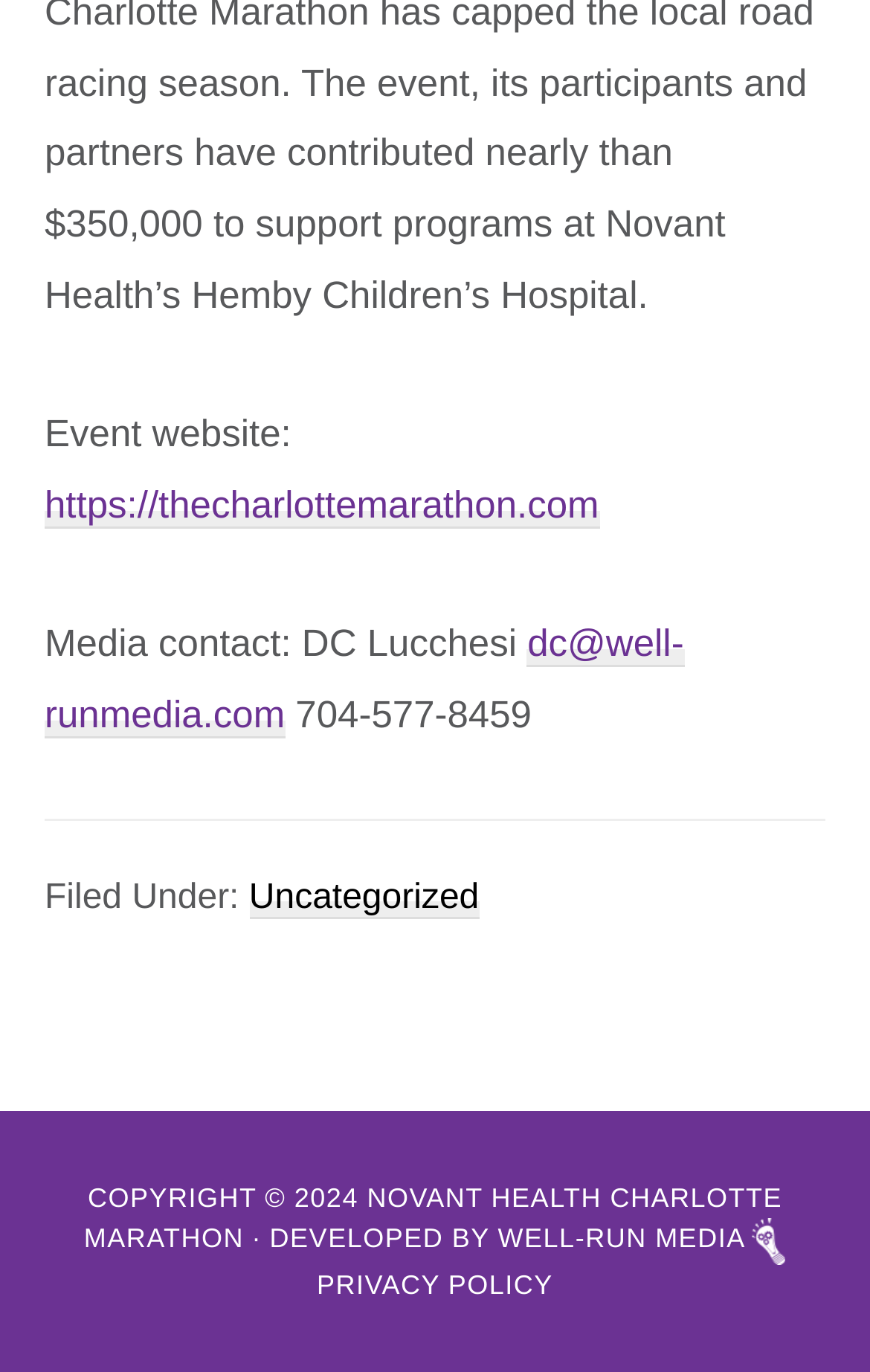Please respond to the question with a concise word or phrase:
What is the phone number of the media contact?

704-577-8459